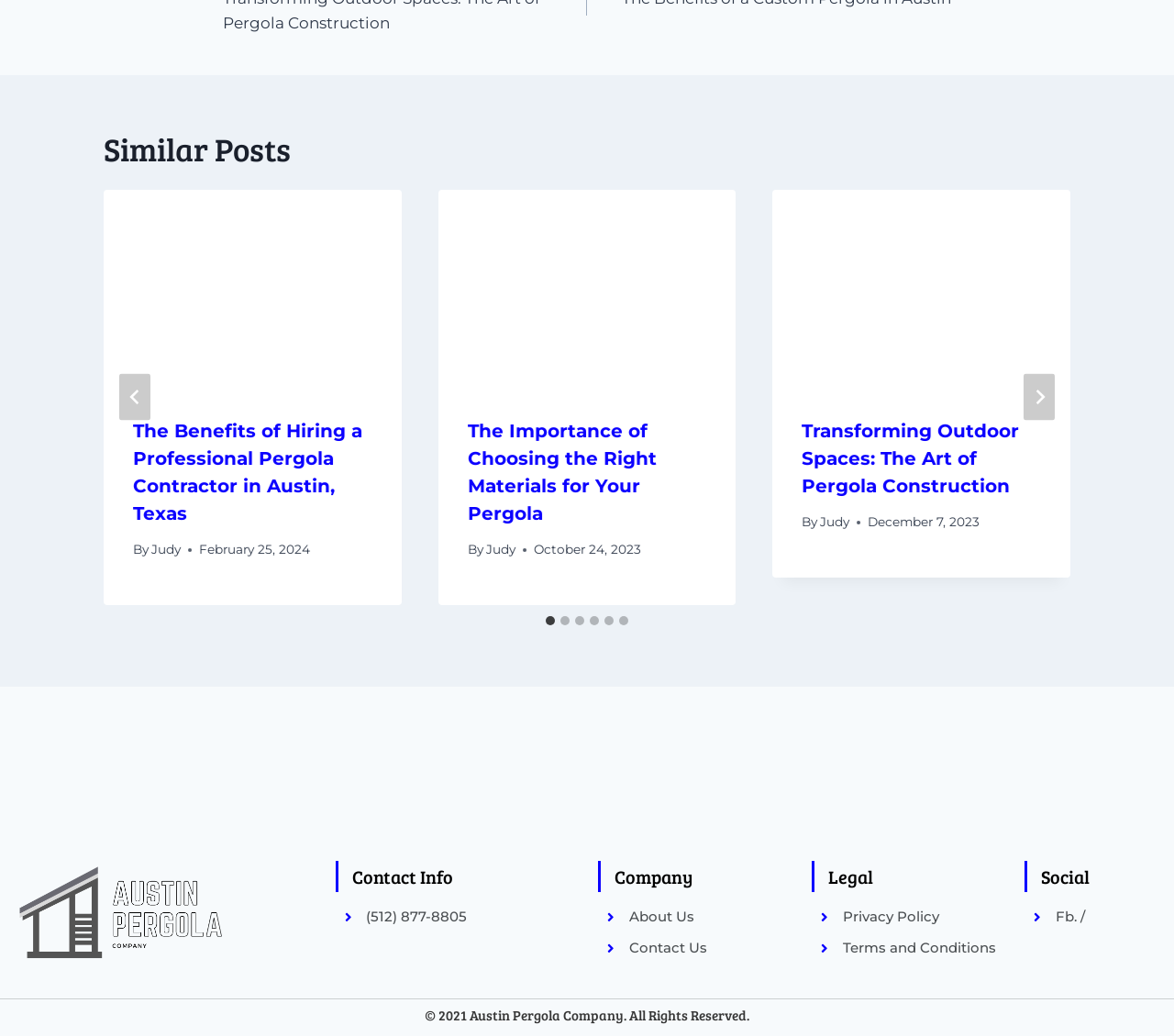Using the provided description aria-label="Go to last slide", find the bounding box coordinates for the UI element. Provide the coordinates in (top-left x, top-left y, bottom-right x, bottom-right y) format, ensuring all values are between 0 and 1.

[0.102, 0.361, 0.128, 0.406]